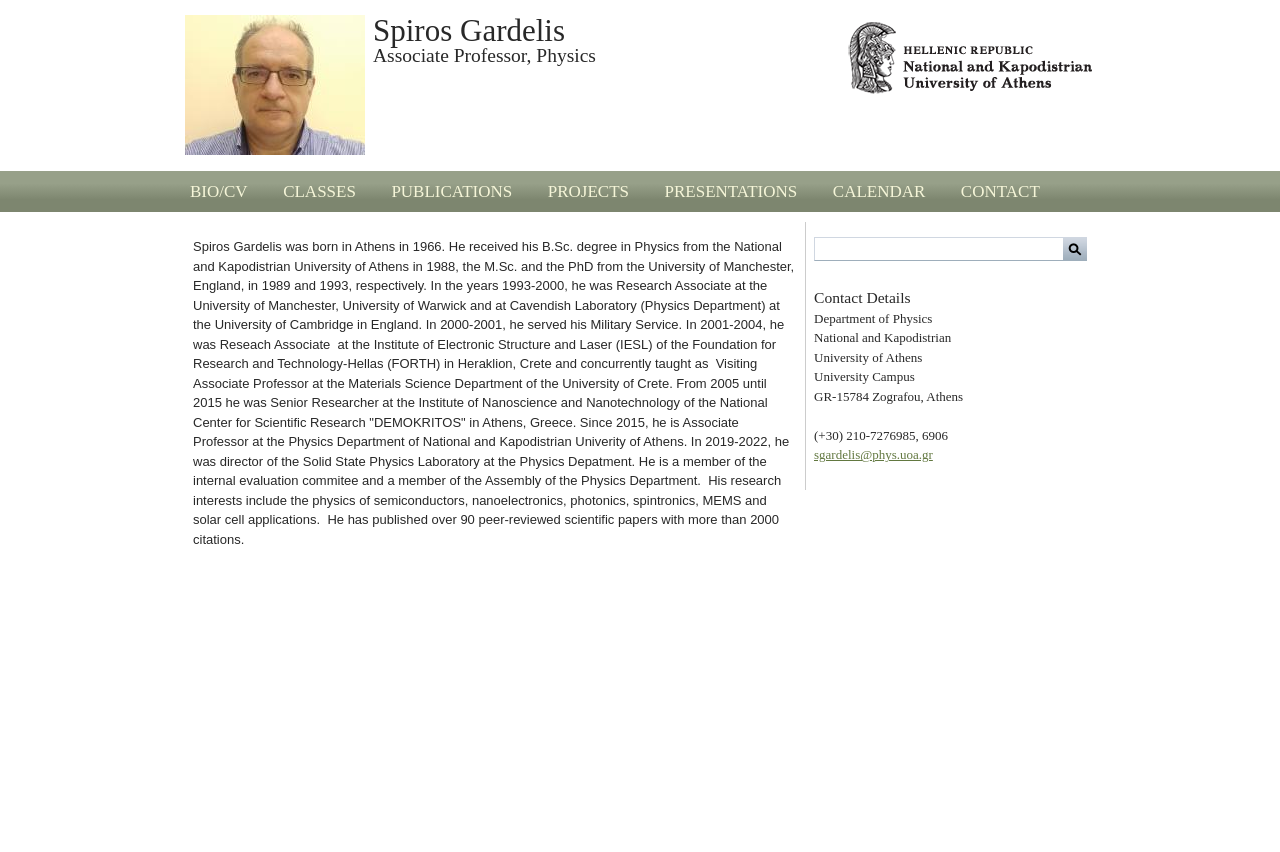What is the research interest of Spiros Gardelis?
Please respond to the question with a detailed and informative answer.

According to the webpage, the research interests of Spiros Gardelis include the physics of semiconductors, nanoelectronics, photonics, spintronics, MEMS and solar cell applications, as stated in the StaticText describing his research interests.